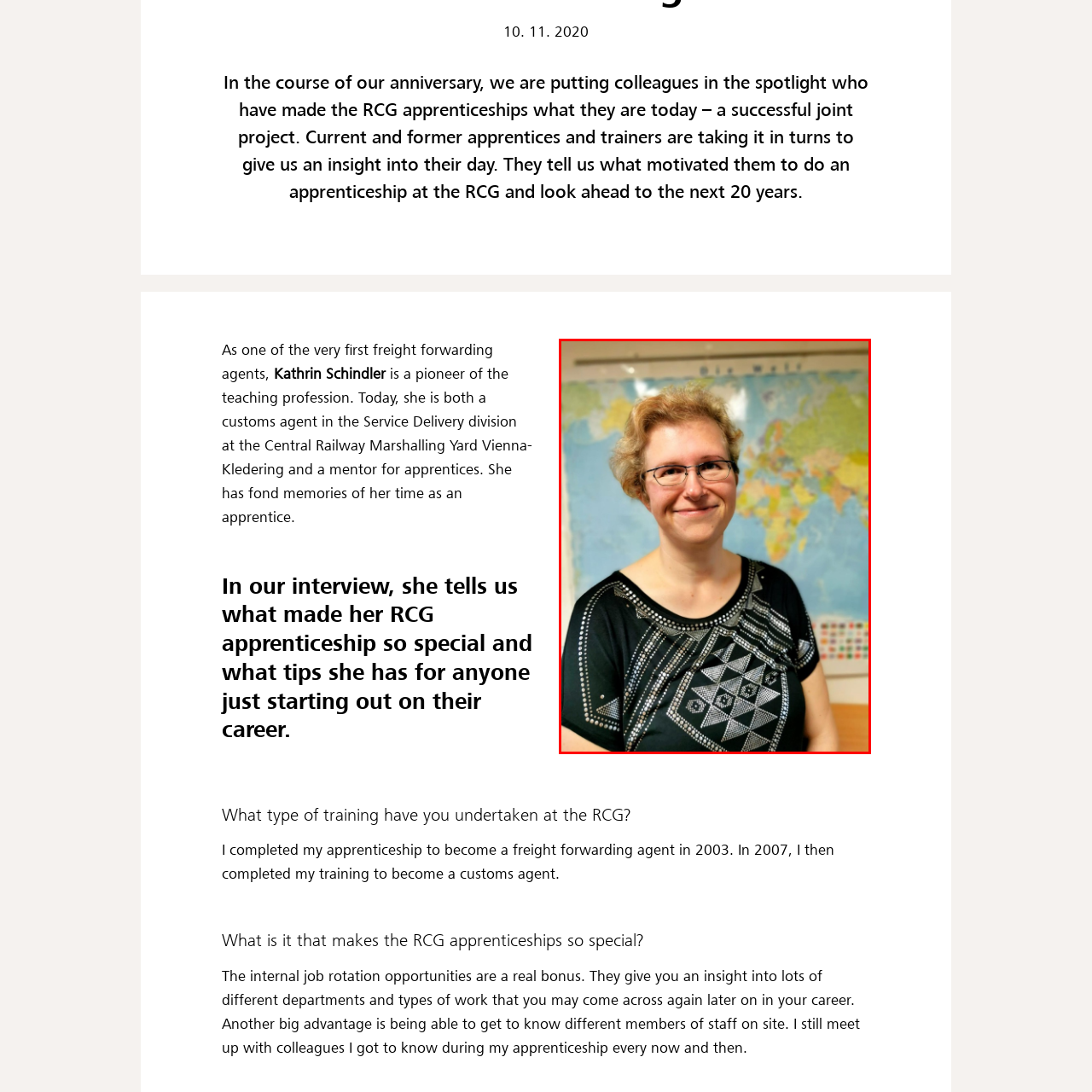Inspect the section within the red border, What is the background of the image? Provide a one-word or one-phrase answer.

World map